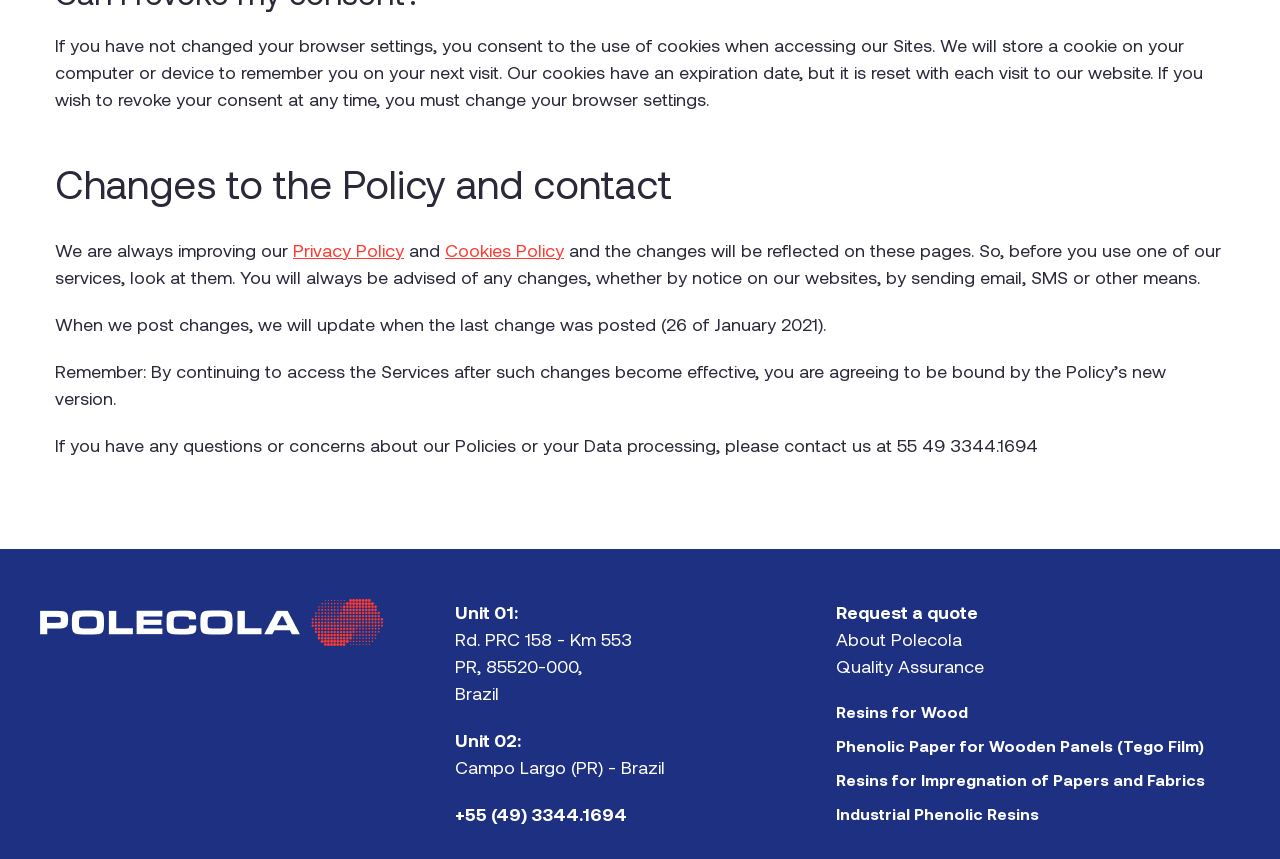Return the bounding box coordinates of the UI element that corresponds to this description: "Cookies Policy". The coordinates must be given as four float numbers in the range of 0 and 1, [left, top, right, bottom].

[0.348, 0.278, 0.441, 0.304]